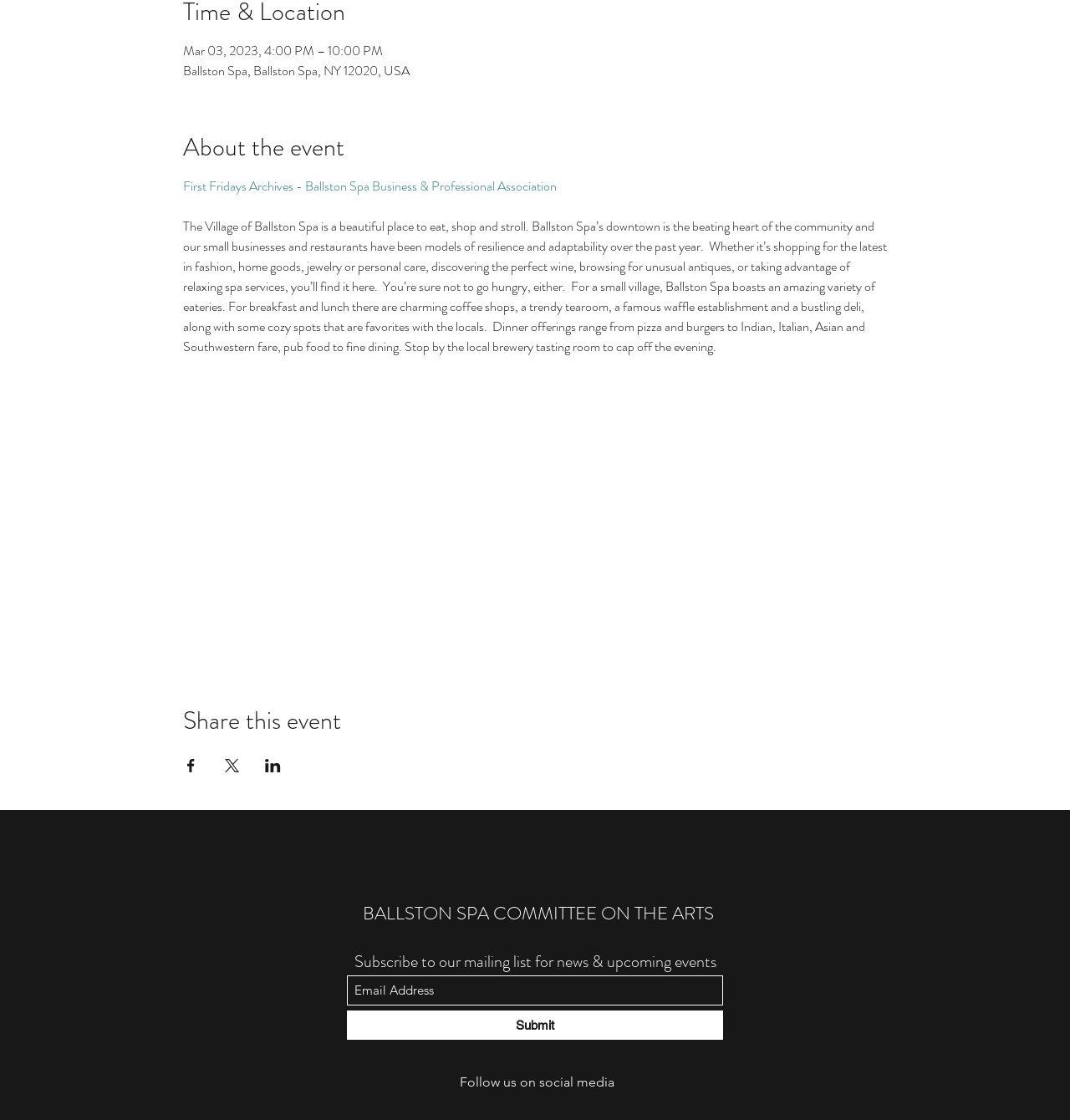Identify the bounding box coordinates of the part that should be clicked to carry out this instruction: "View more recipes".

None